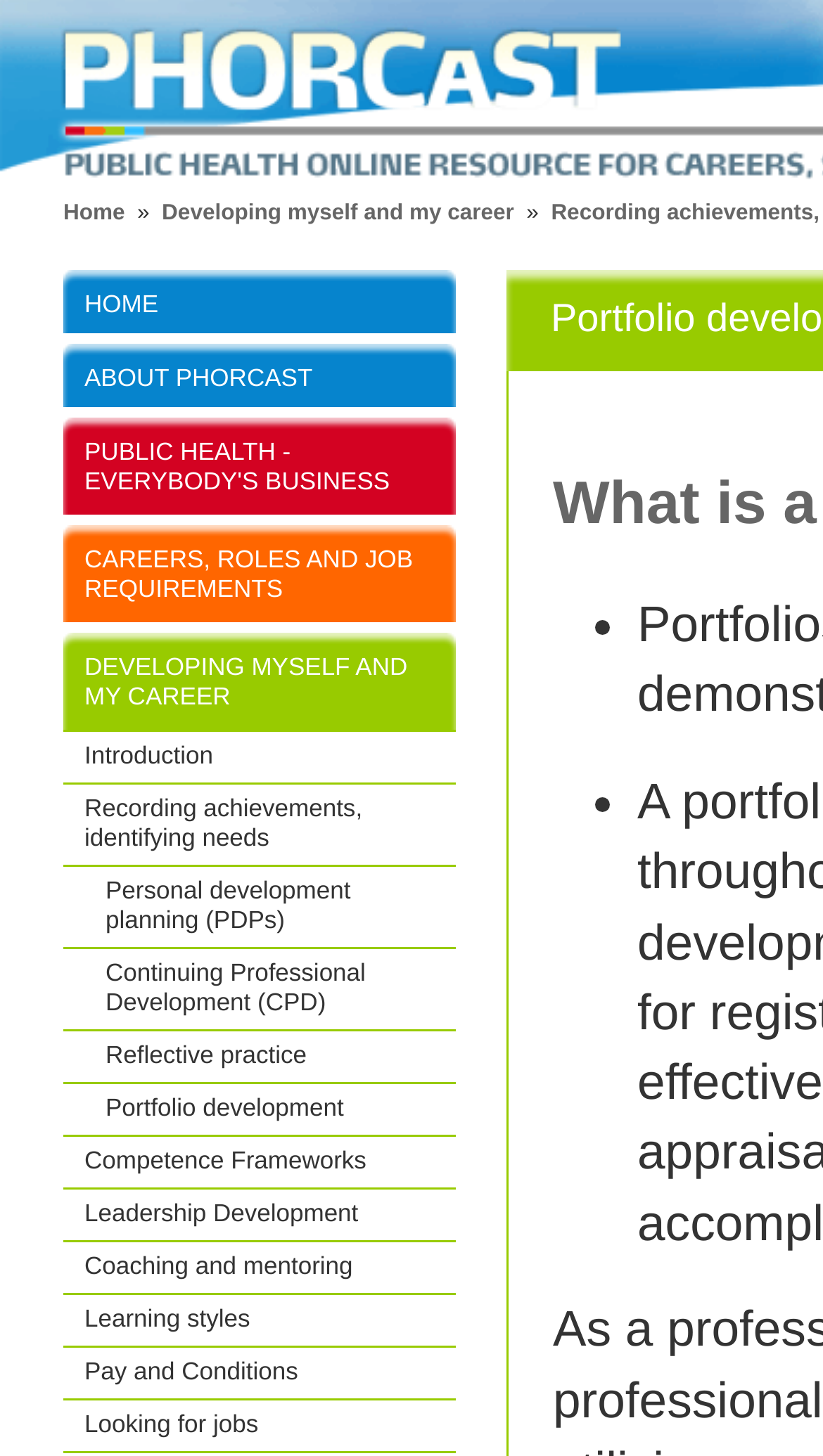Locate the bounding box coordinates of the item that should be clicked to fulfill the instruction: "Explore the 'Regions' section".

None